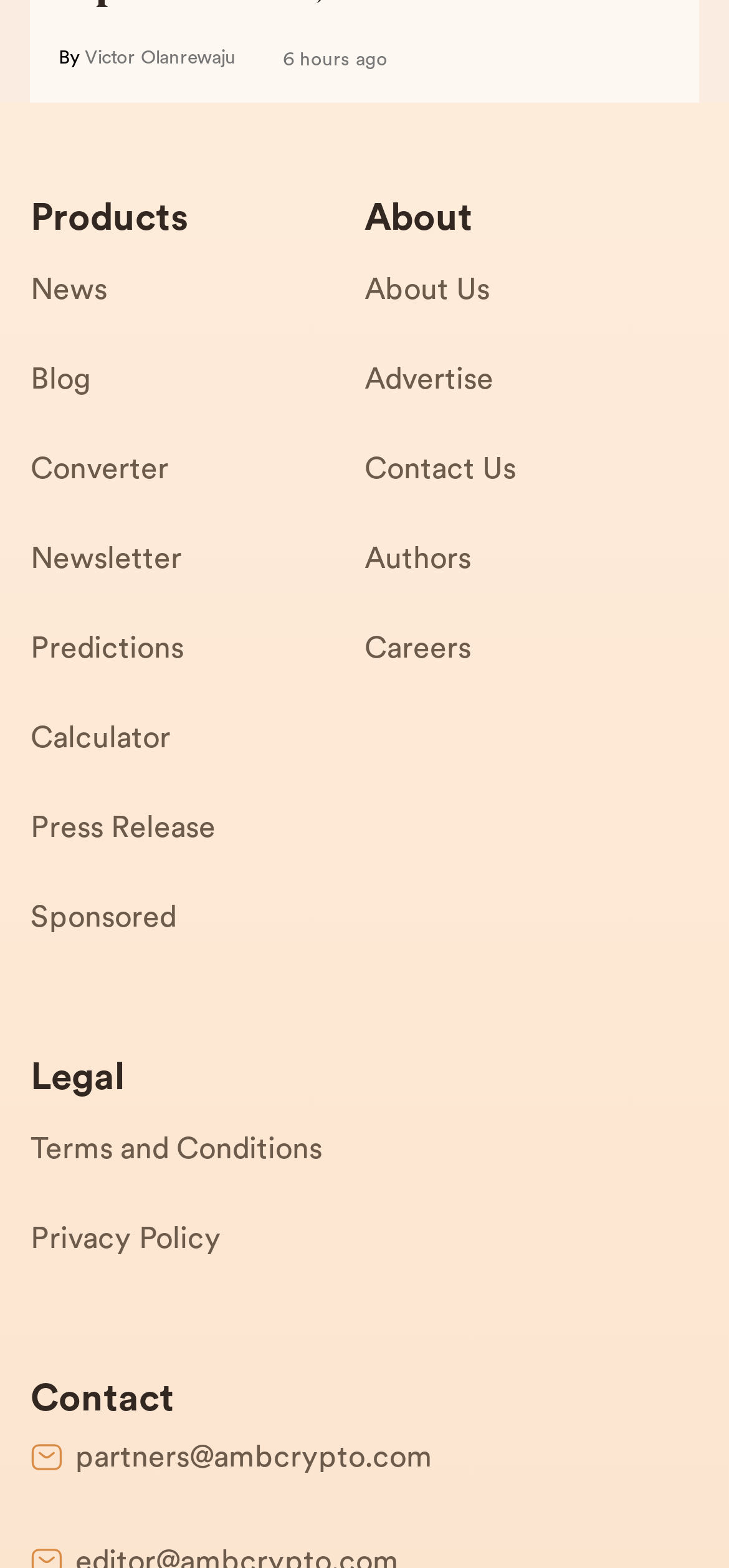What is the contact email for partners?
Based on the image, answer the question with as much detail as possible.

The contact email for partners can be found at the bottom of the webpage, which says 'partners@ambcrypto.com'.